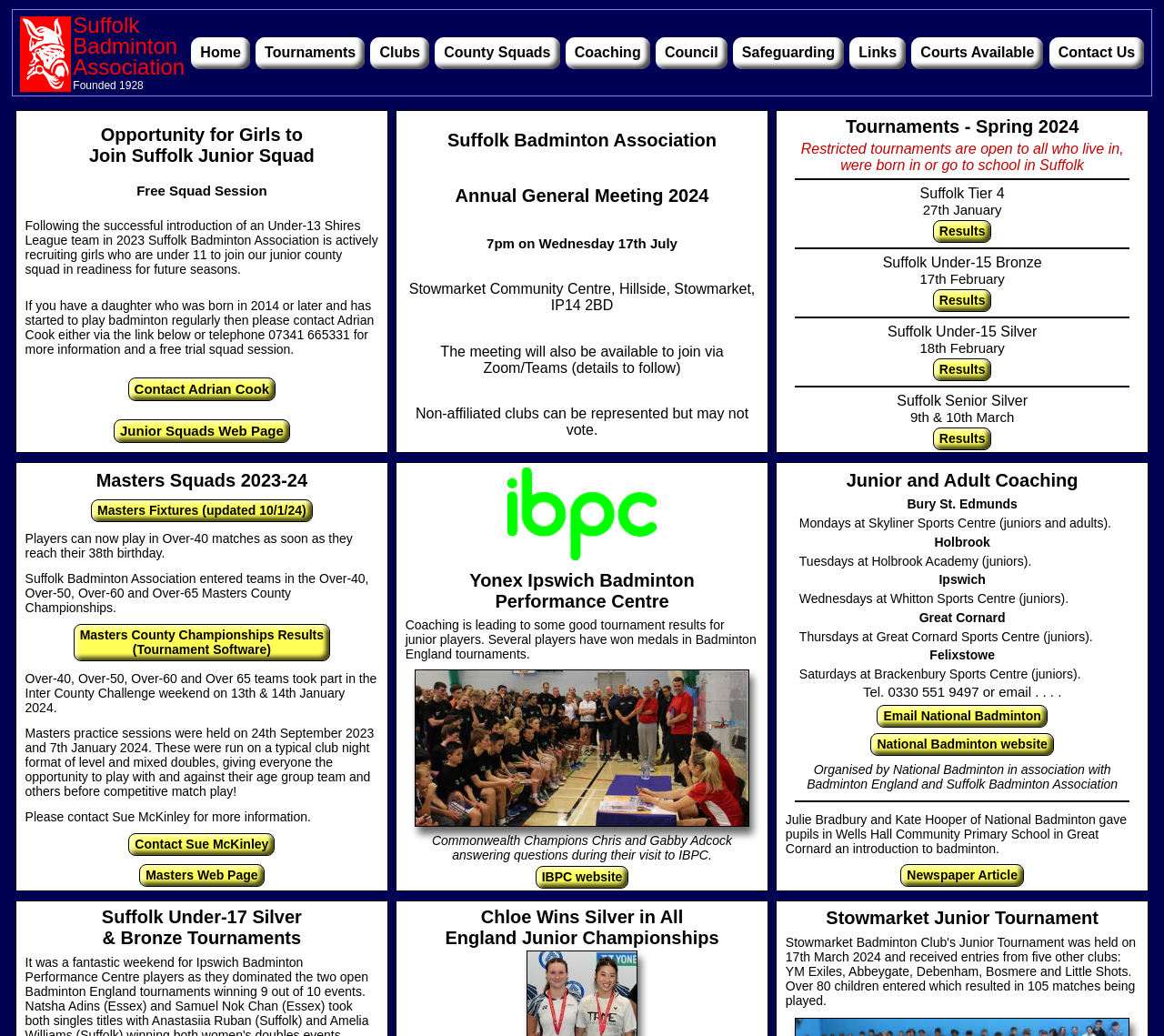Please specify the coordinates of the bounding box for the element that should be clicked to carry out this instruction: "Click on Warehouse Services". The coordinates must be four float numbers between 0 and 1, formatted as [left, top, right, bottom].

None